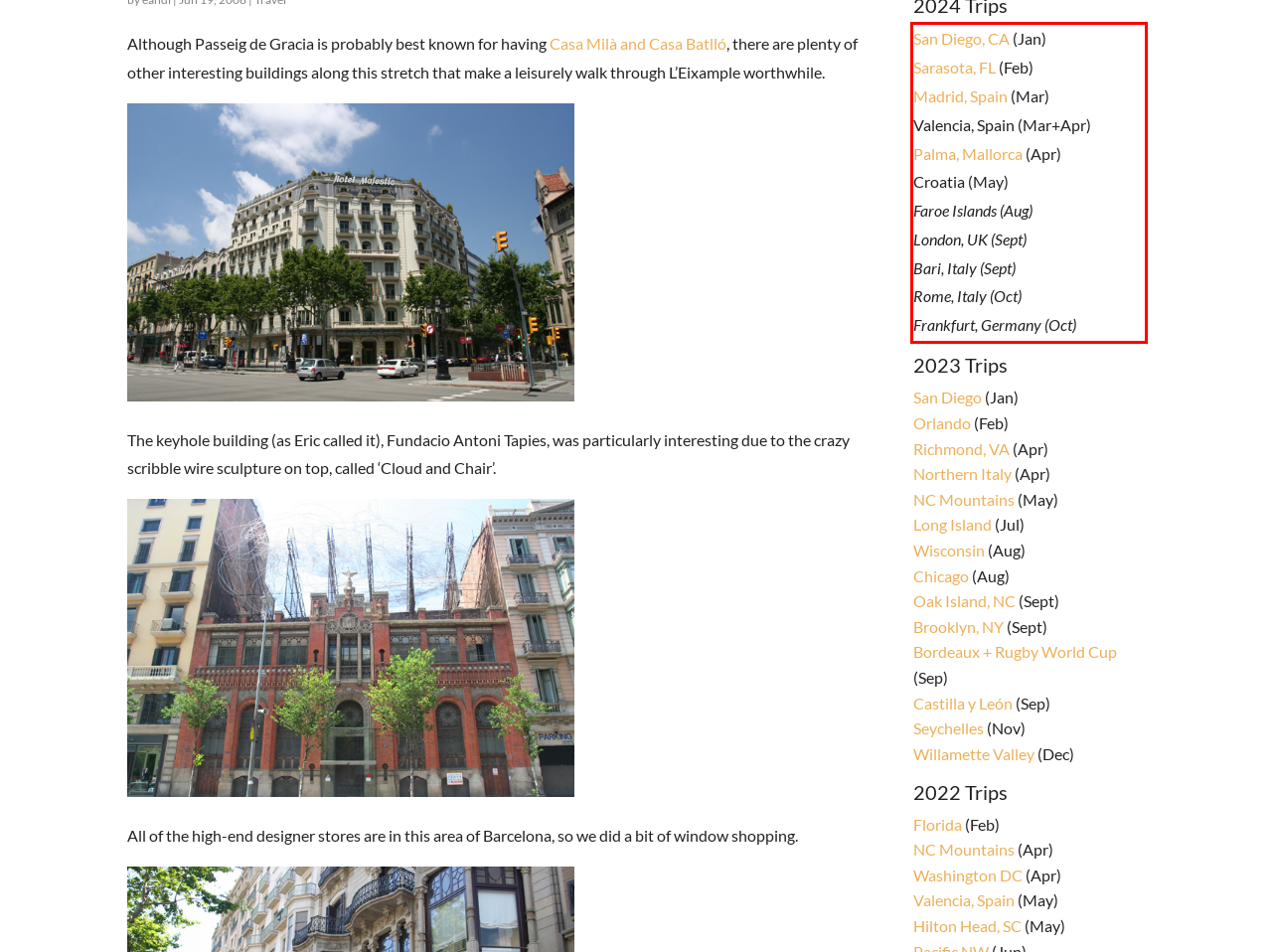Analyze the screenshot of the webpage and extract the text from the UI element that is inside the red bounding box.

San Diego, CA (Jan) Sarasota, FL (Feb) Madrid, Spain (Mar) Valencia, Spain (Mar+Apr) Palma, Mallorca (Apr) Croatia (May) Faroe Islands (Aug) London, UK (Sept) Bari, Italy (Sept) Rome, Italy (Oct) Frankfurt, Germany (Oct)